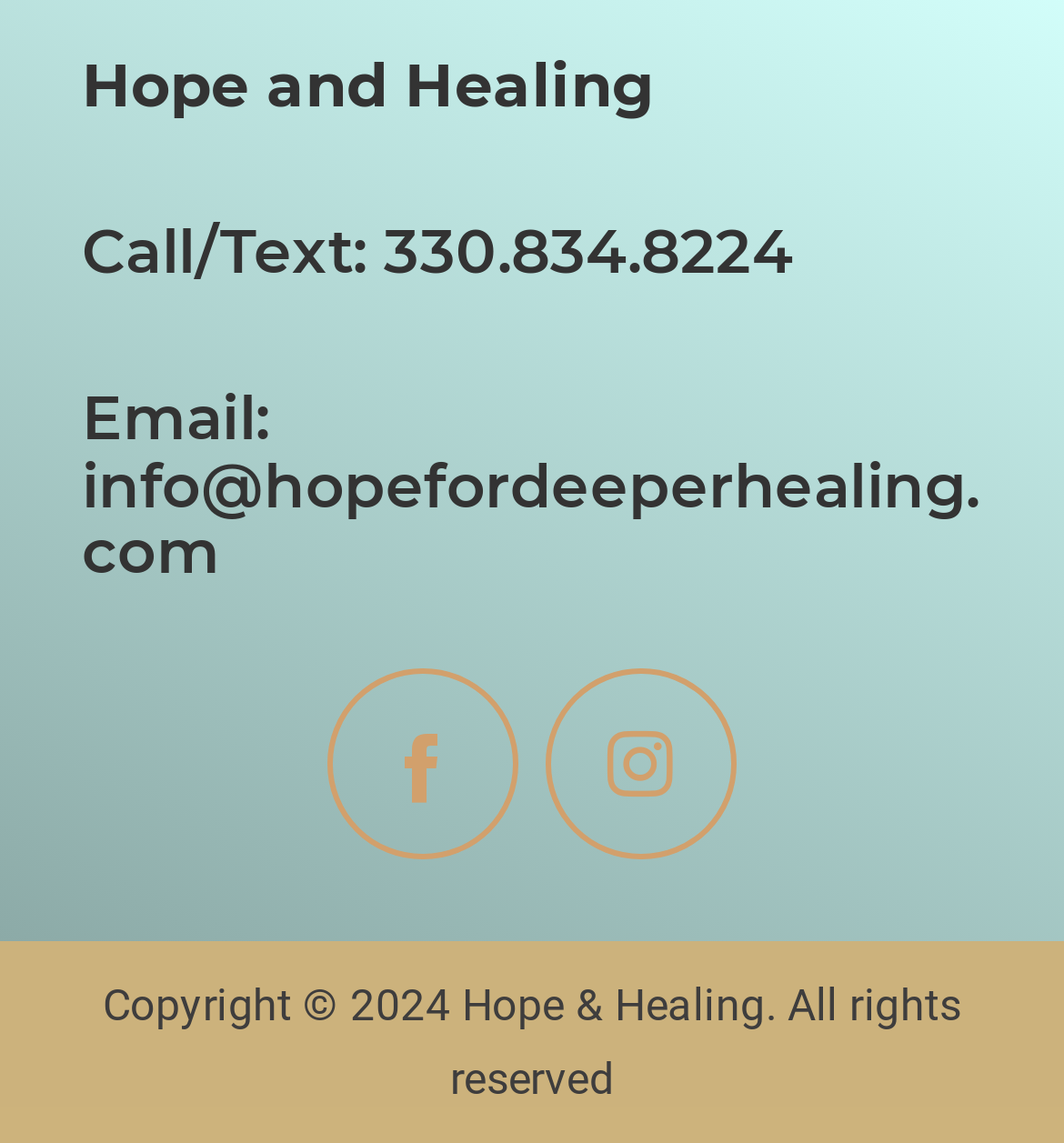Give the bounding box coordinates for this UI element: "330.834.8224". The coordinates should be four float numbers between 0 and 1, arranged as [left, top, right, bottom].

[0.361, 0.189, 0.745, 0.253]